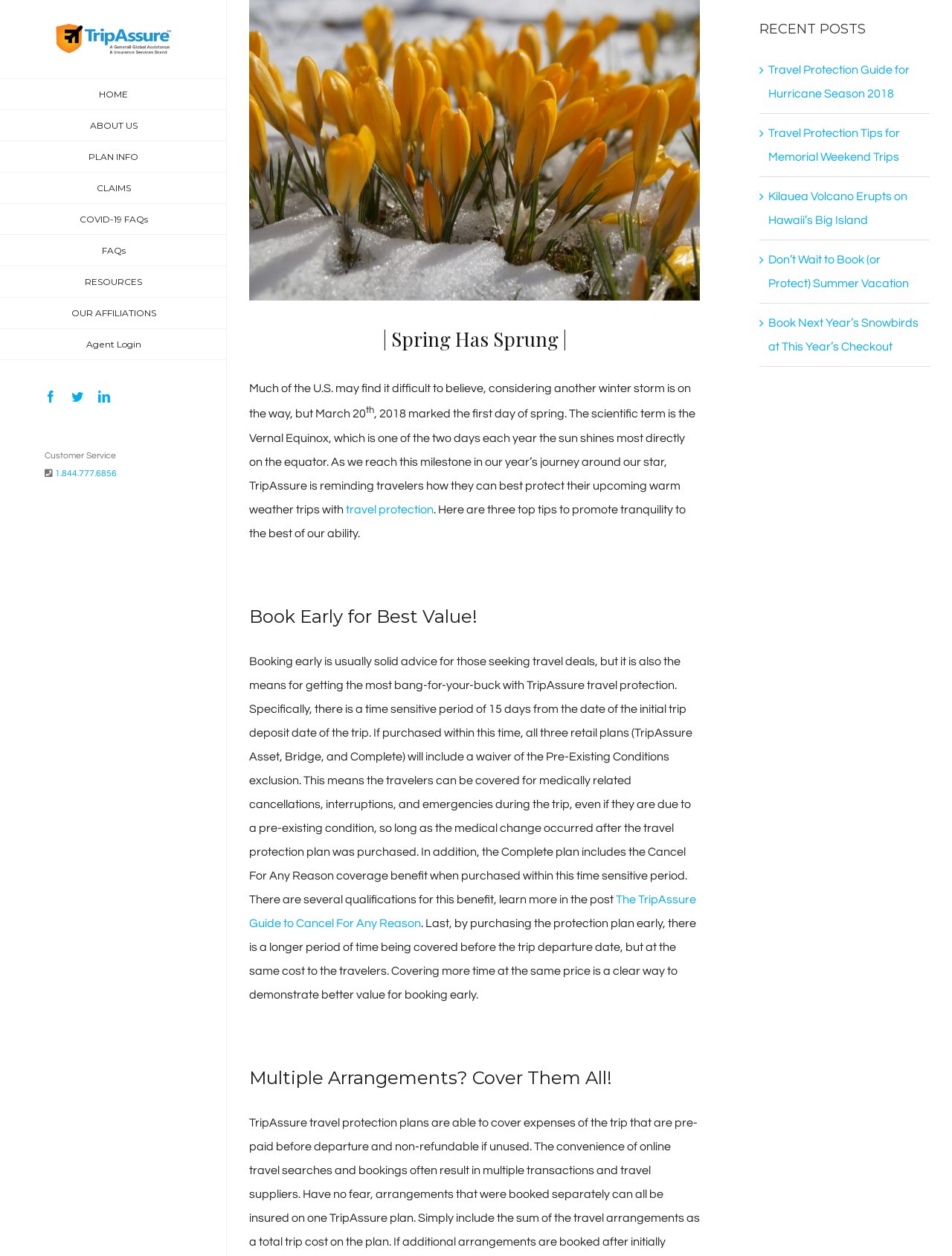Identify the coordinates of the bounding box for the element that must be clicked to accomplish the instruction: "Click on the Scenic – TripMate Logo".

[0.047, 0.012, 0.191, 0.051]